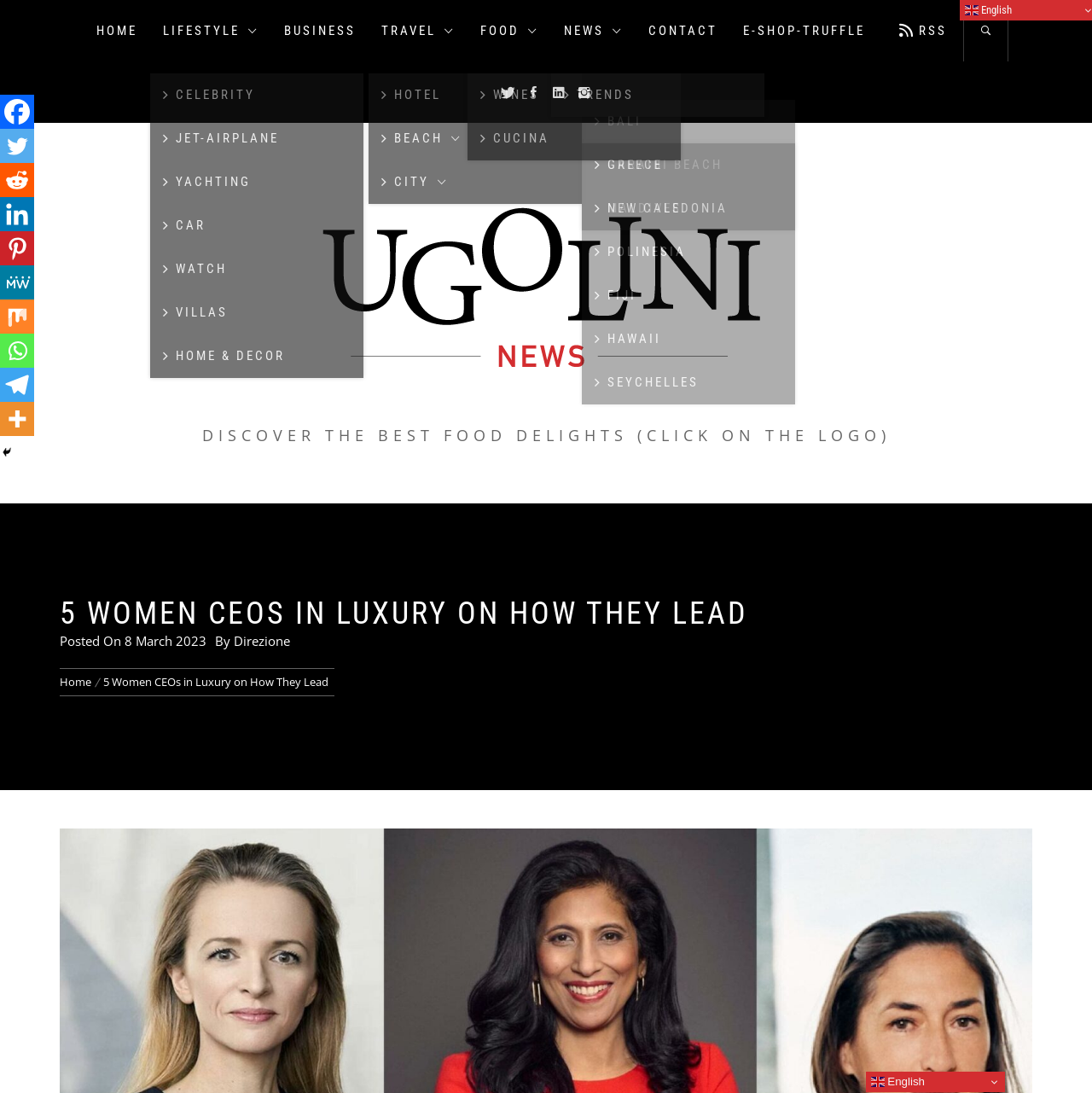Identify the bounding box coordinates of the area you need to click to perform the following instruction: "switch to English language".

[0.793, 0.98, 0.92, 0.999]